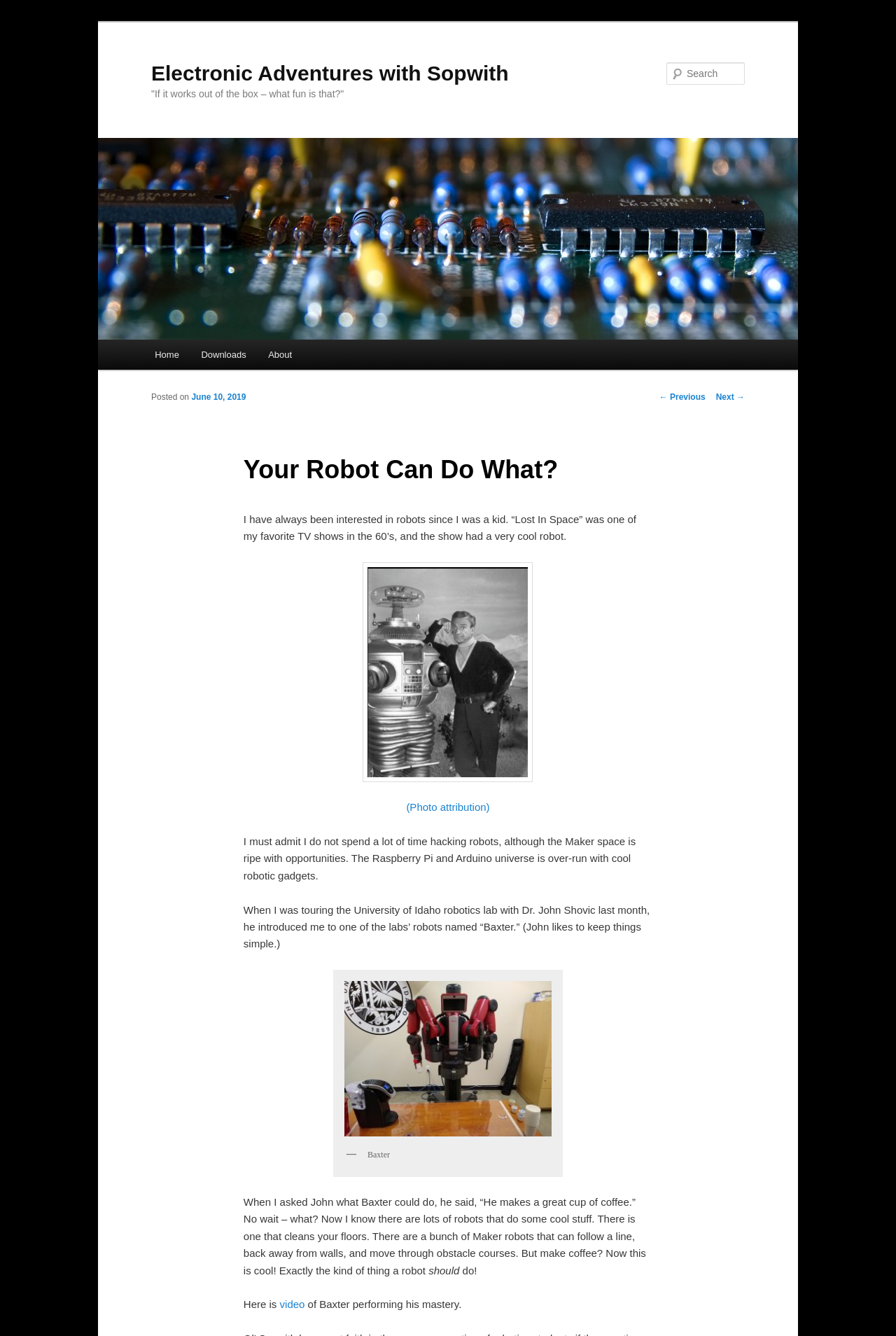What is the author's attitude towards robots?
Use the screenshot to answer the question with a single word or phrase.

Positive